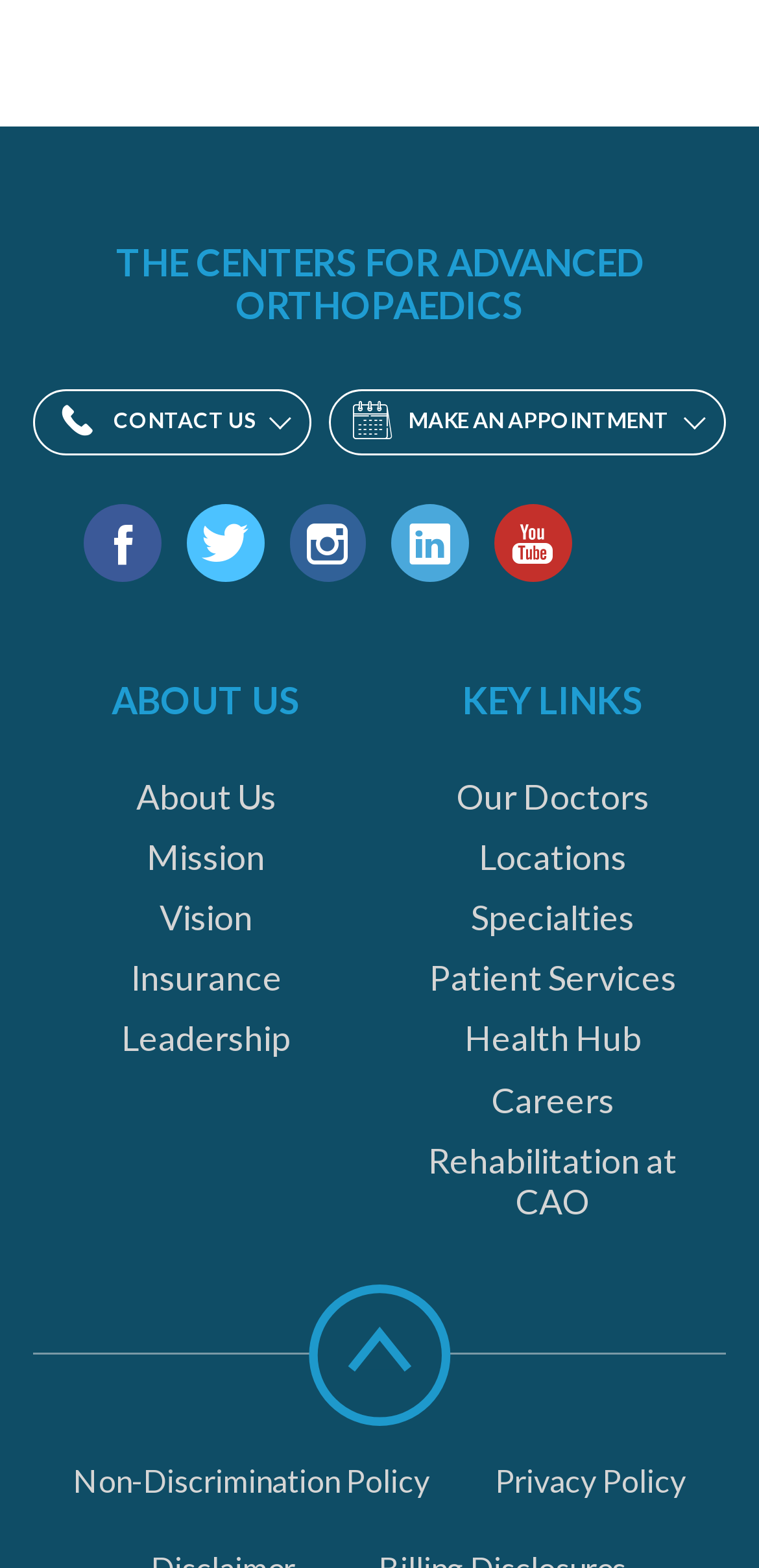Kindly provide the bounding box coordinates of the section you need to click on to fulfill the given instruction: "Contact us".

[0.043, 0.248, 0.411, 0.29]